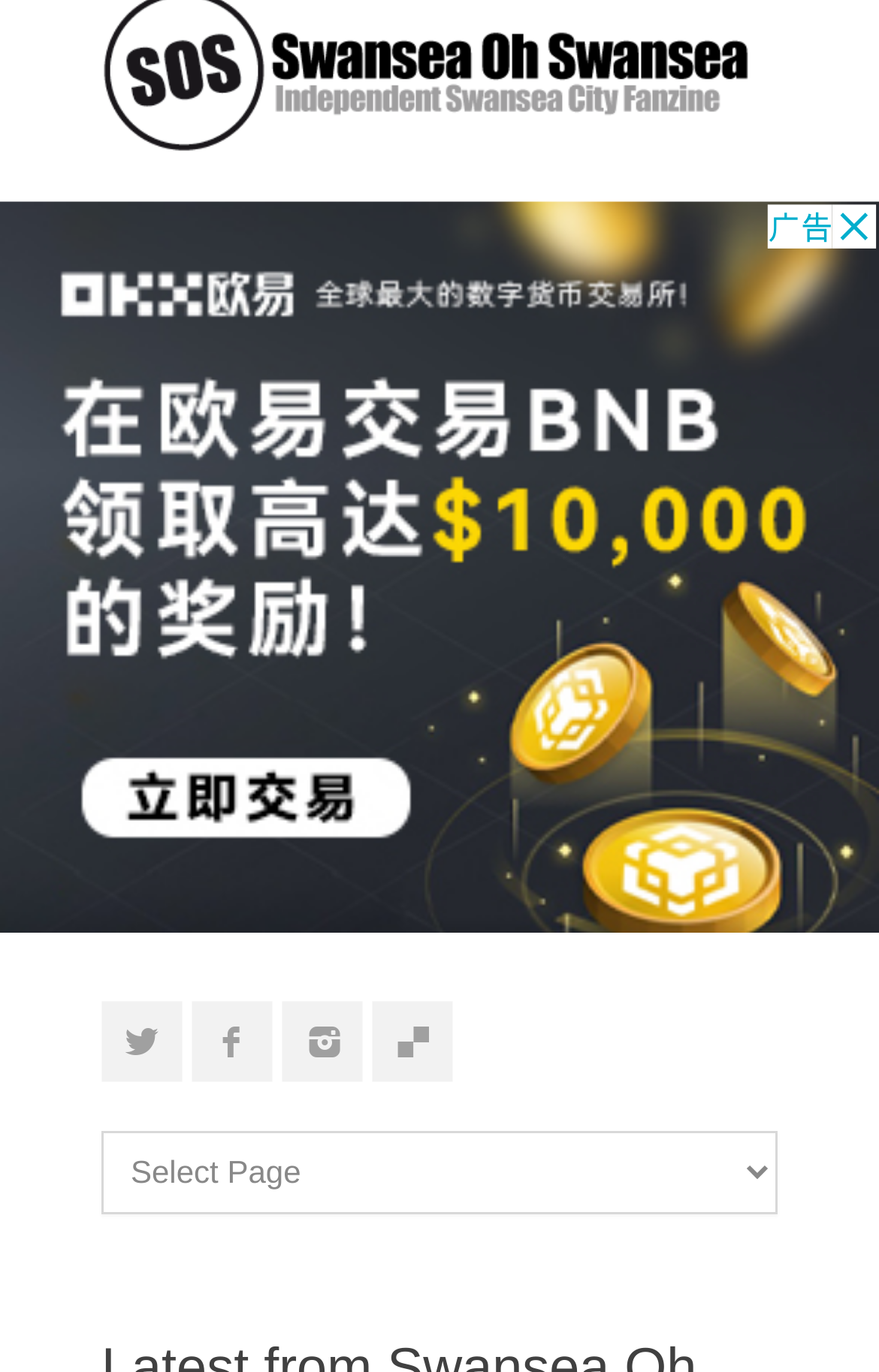Construct a thorough caption encompassing all aspects of the webpage.

The webpage is titled "No More Tinkering – Swansea Oh Swansea". At the top, there is a large advertisement that spans the entire width of the page. Below the advertisement, there are four links aligned horizontally, labeled "T T", "f f", "\uf31f \uf31f", and "# #". These links are positioned near the top of the page, with the first link "T T" located on the left and the last link "# #" located on the right. 

Further down the page, there is a combobox located near the bottom, which is currently not expanded.